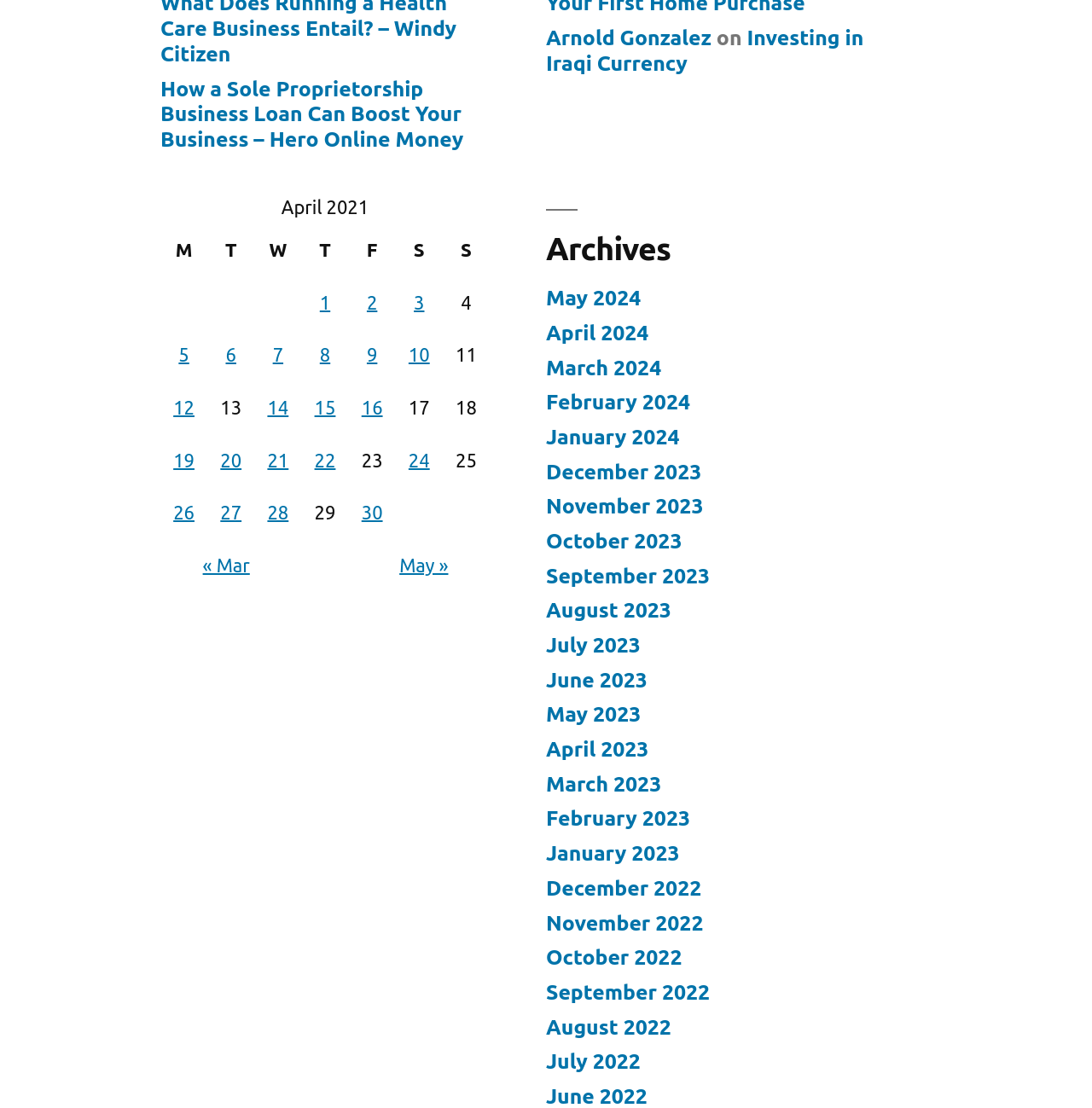Determine the bounding box coordinates of the clickable element to achieve the following action: 'Search for something'. Provide the coordinates as four float values between 0 and 1, formatted as [left, top, right, bottom].

None